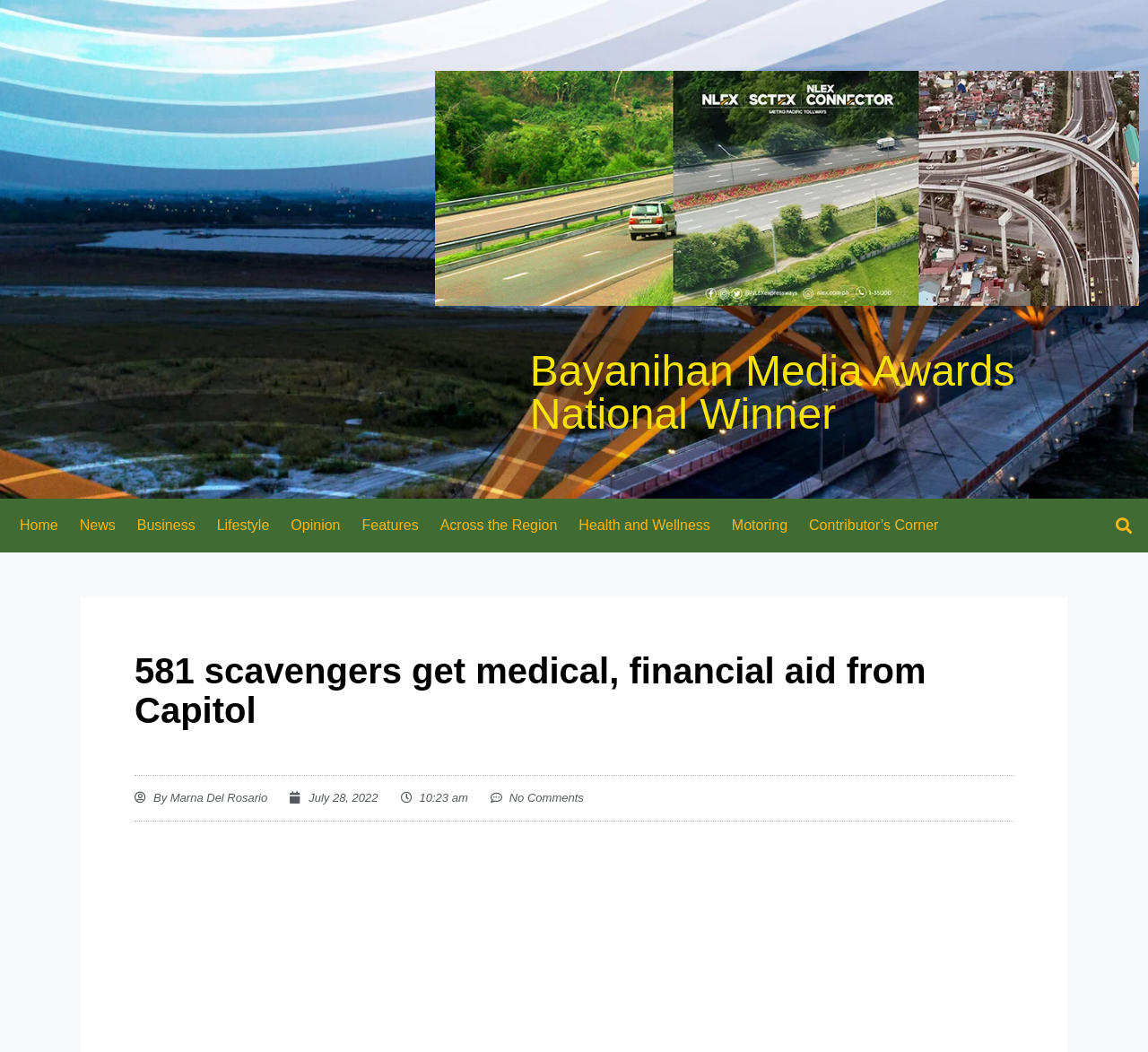Predict the bounding box coordinates of the area that should be clicked to accomplish the following instruction: "Read the news". The bounding box coordinates should consist of four float numbers between 0 and 1, i.e., [left, top, right, bottom].

[0.06, 0.491, 0.11, 0.508]